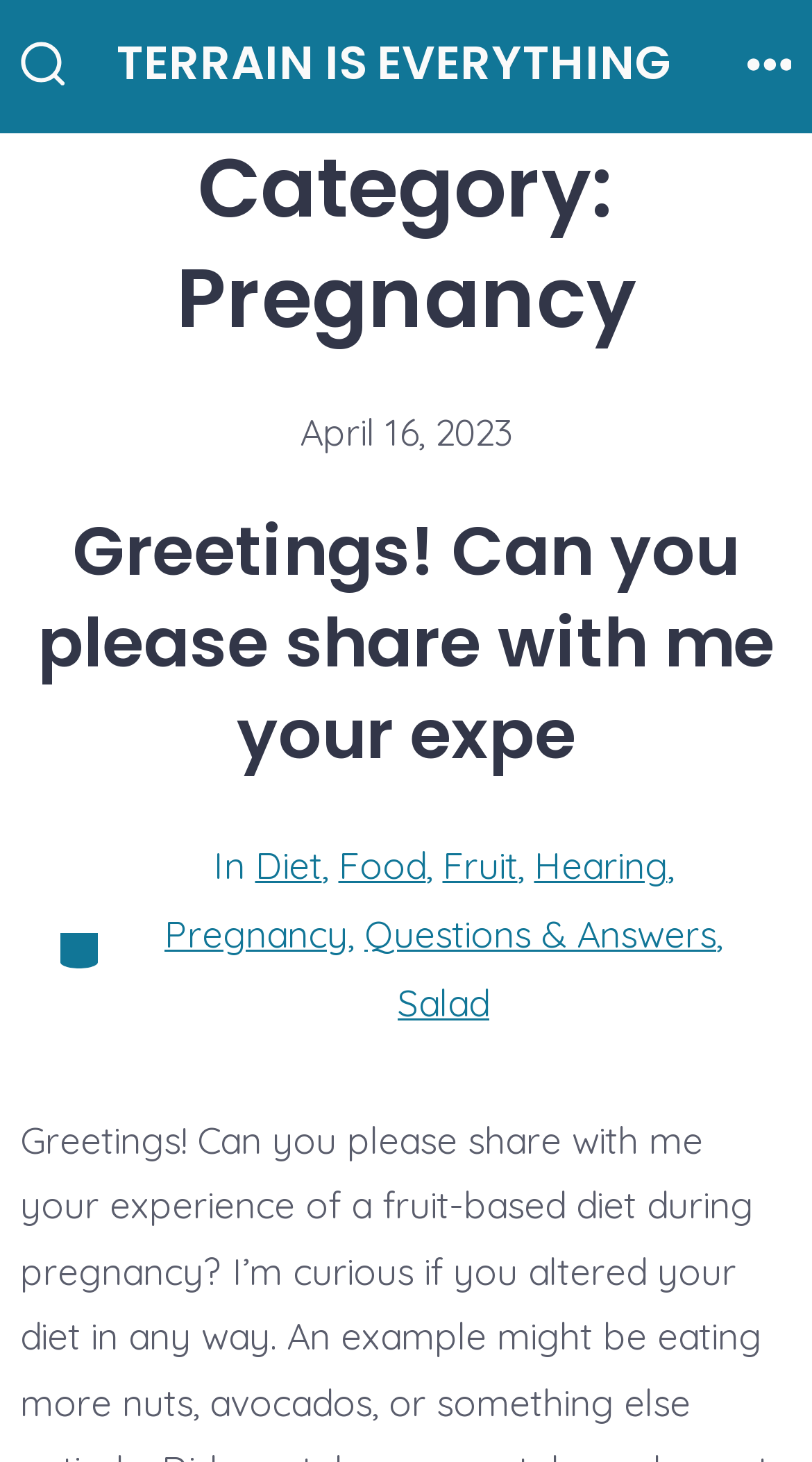Given the following UI element description: "Questions & Answers", find the bounding box coordinates in the webpage screenshot.

[0.449, 0.627, 0.882, 0.652]